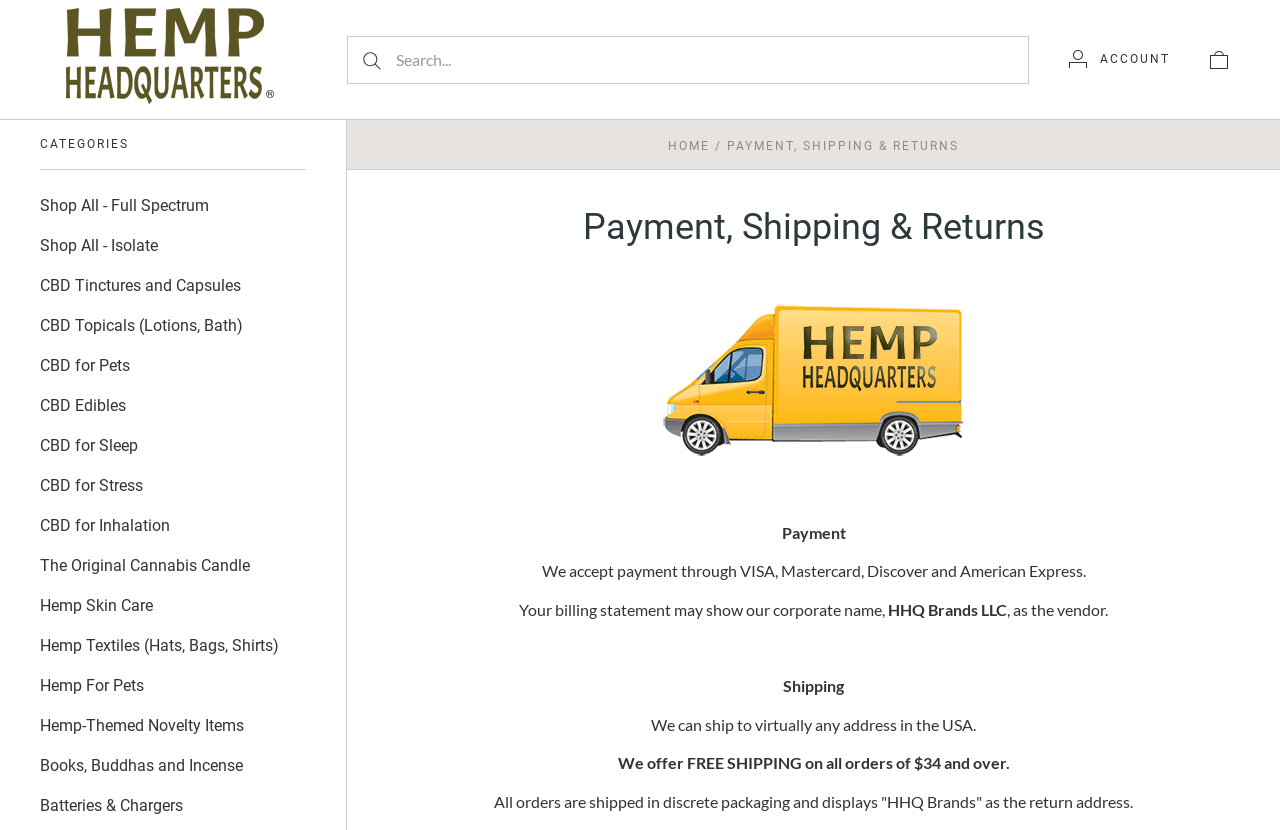Identify the bounding box coordinates for the element that needs to be clicked to fulfill this instruction: "Click on Hemp Headquarters". Provide the coordinates in the format of four float numbers between 0 and 1: [left, top, right, bottom].

[0.031, 0.005, 0.24, 0.13]